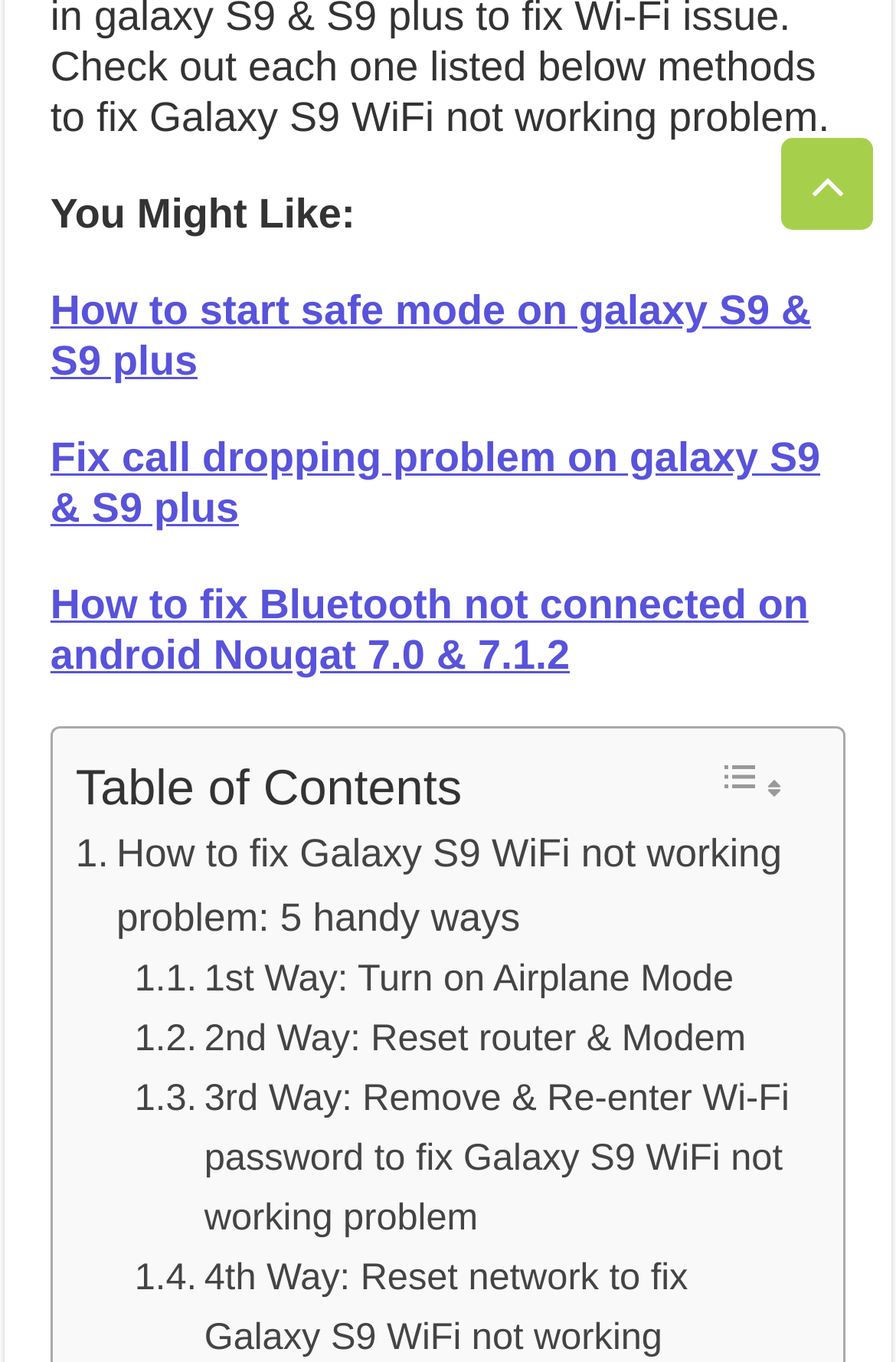For the given element description Toggle, determine the bounding box coordinates of the UI element. The coordinates should follow the format (top-left x, top-left y, bottom-right x, bottom-right y) and be within the range of 0 to 1.

[0.787, 0.594, 0.89, 0.639]